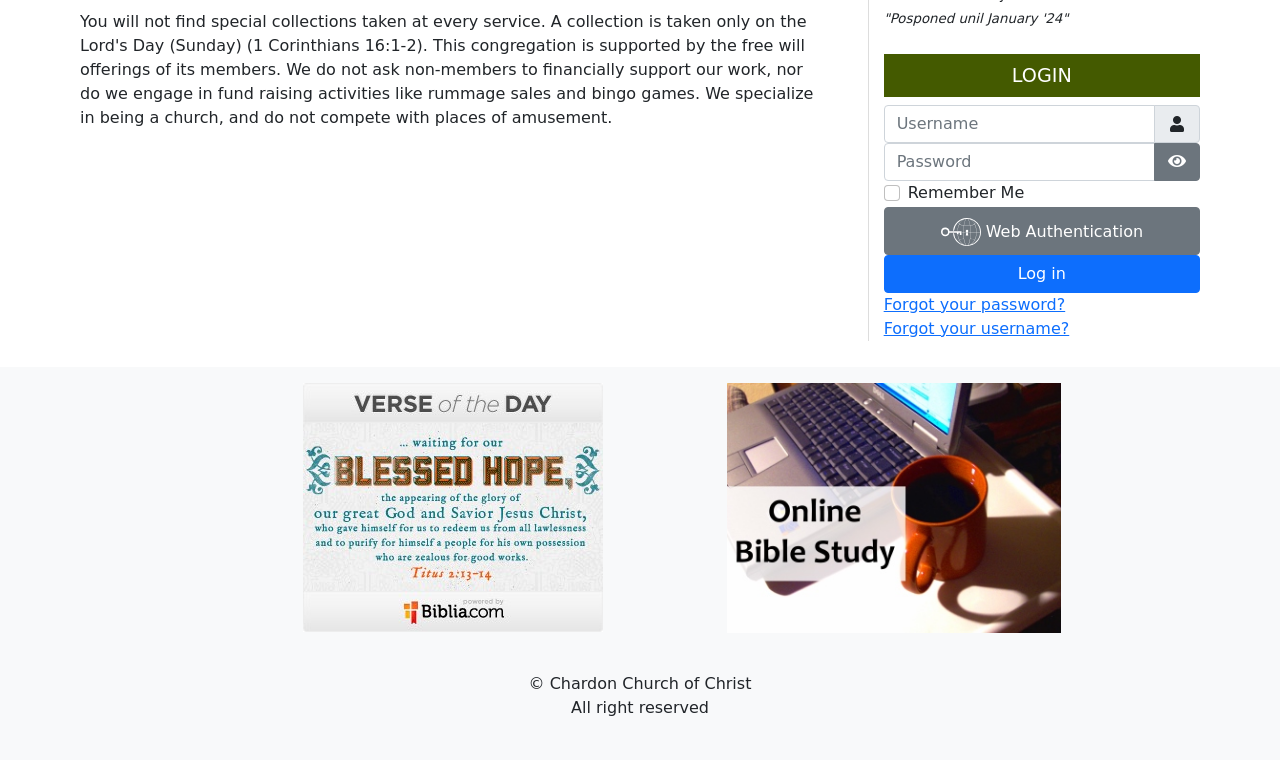Please provide the bounding box coordinates for the element that needs to be clicked to perform the following instruction: "Click Forgot your password?". The coordinates should be given as four float numbers between 0 and 1, i.e., [left, top, right, bottom].

[0.69, 0.388, 0.832, 0.413]